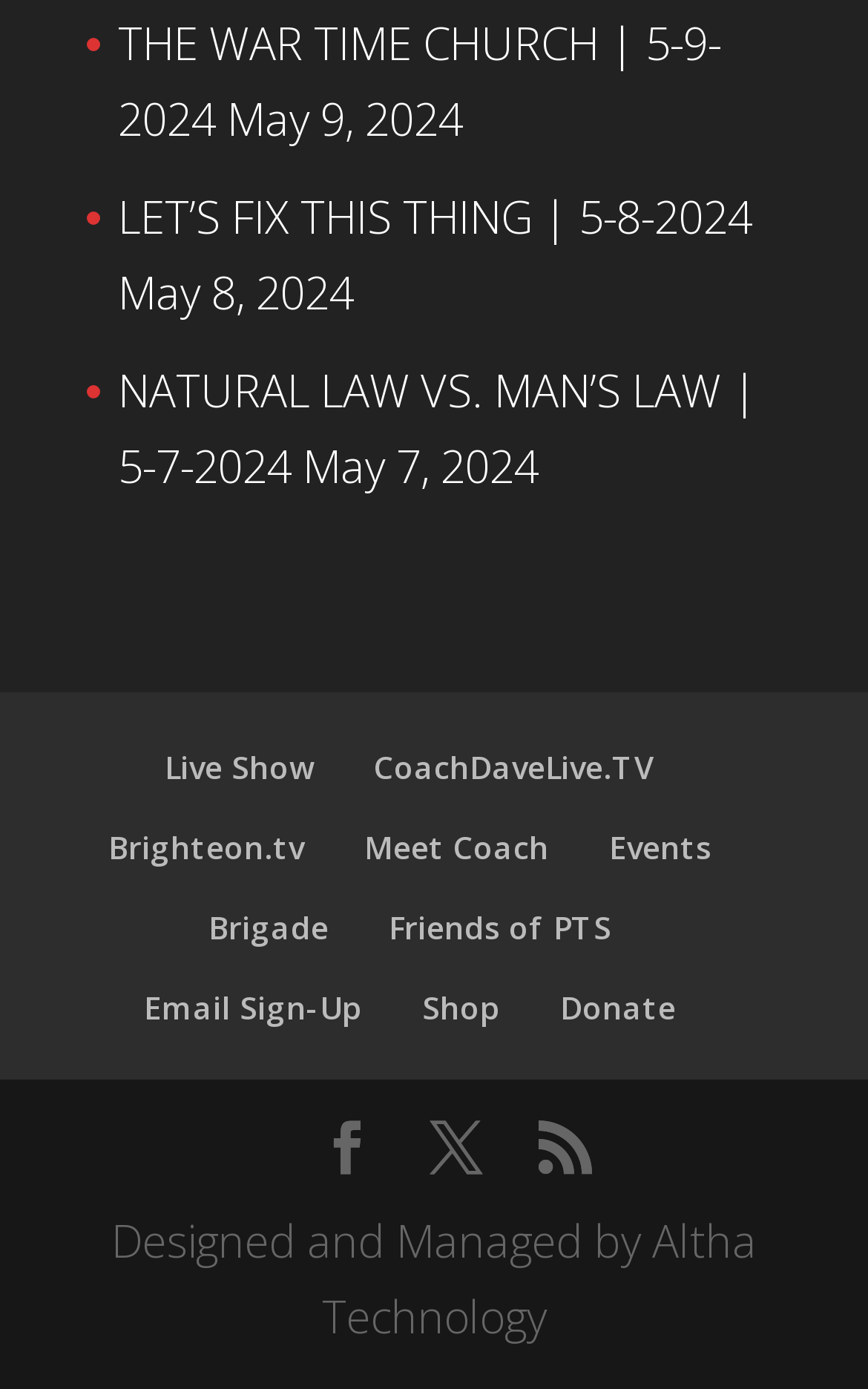Identify the coordinates of the bounding box for the element described below: "0 Likes". Return the coordinates as four float numbers between 0 and 1: [left, top, right, bottom].

None